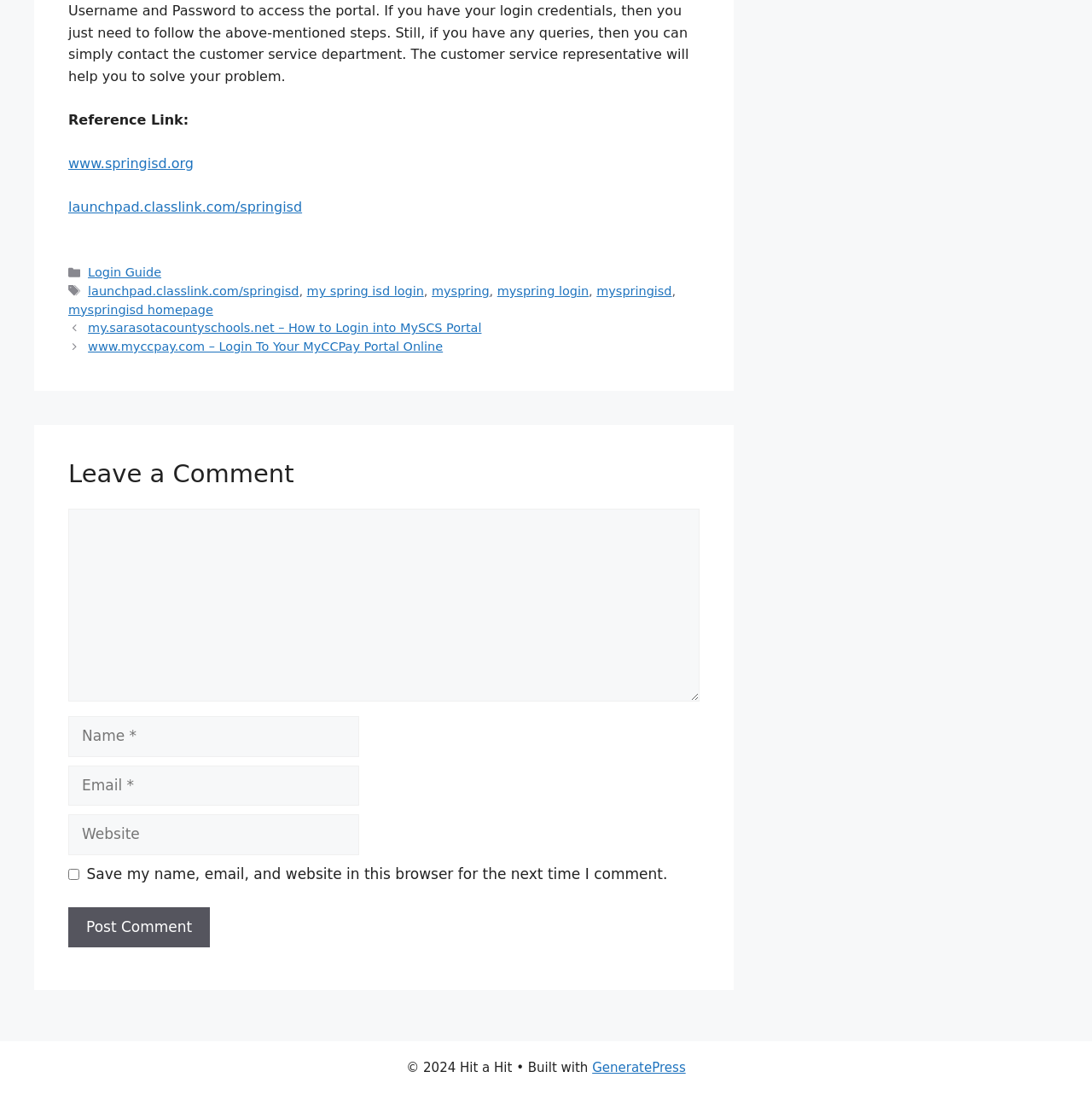Determine the bounding box coordinates of the region to click in order to accomplish the following instruction: "Click the 'Login Guide' link". Provide the coordinates as four float numbers between 0 and 1, specifically [left, top, right, bottom].

[0.081, 0.243, 0.148, 0.255]